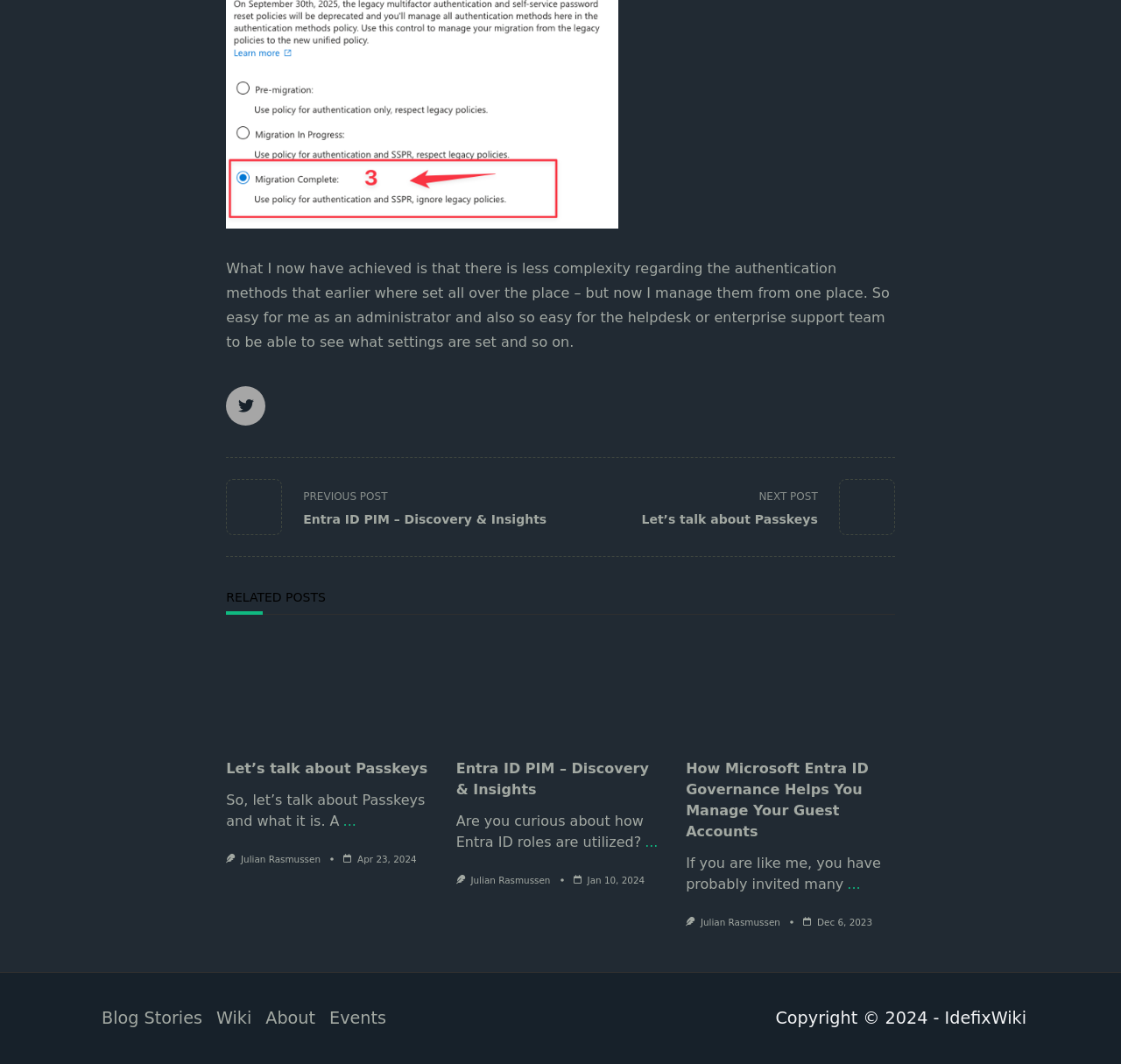Who is the author of the articles?
Based on the image, answer the question with as much detail as possible.

The author of the articles is Julian Rasmussen, which can be inferred from the links 'Julian Rasmussen' associated with each article.